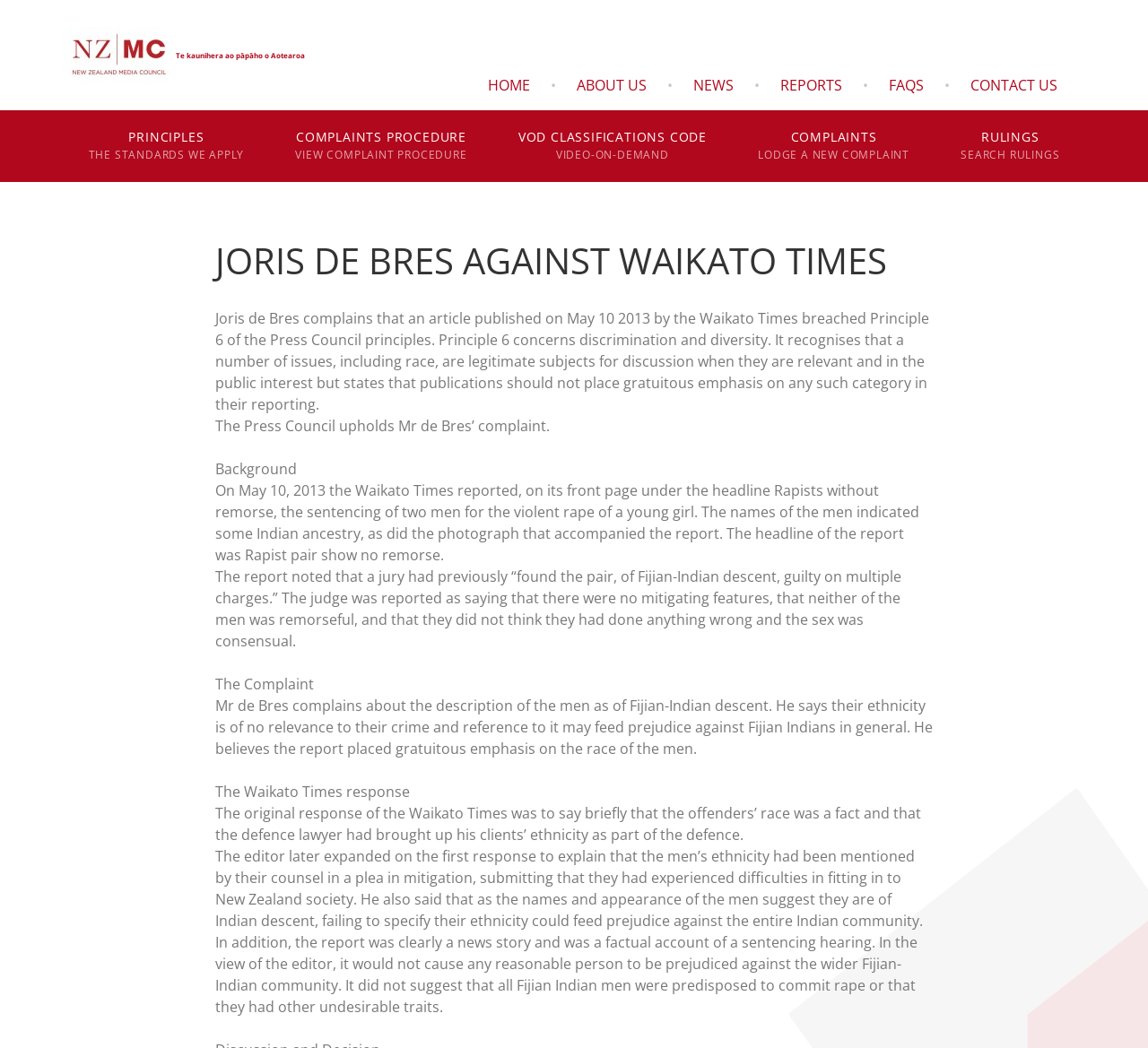Kindly determine the bounding box coordinates for the clickable area to achieve the given instruction: "View complaints procedure".

[0.251, 0.105, 0.413, 0.174]